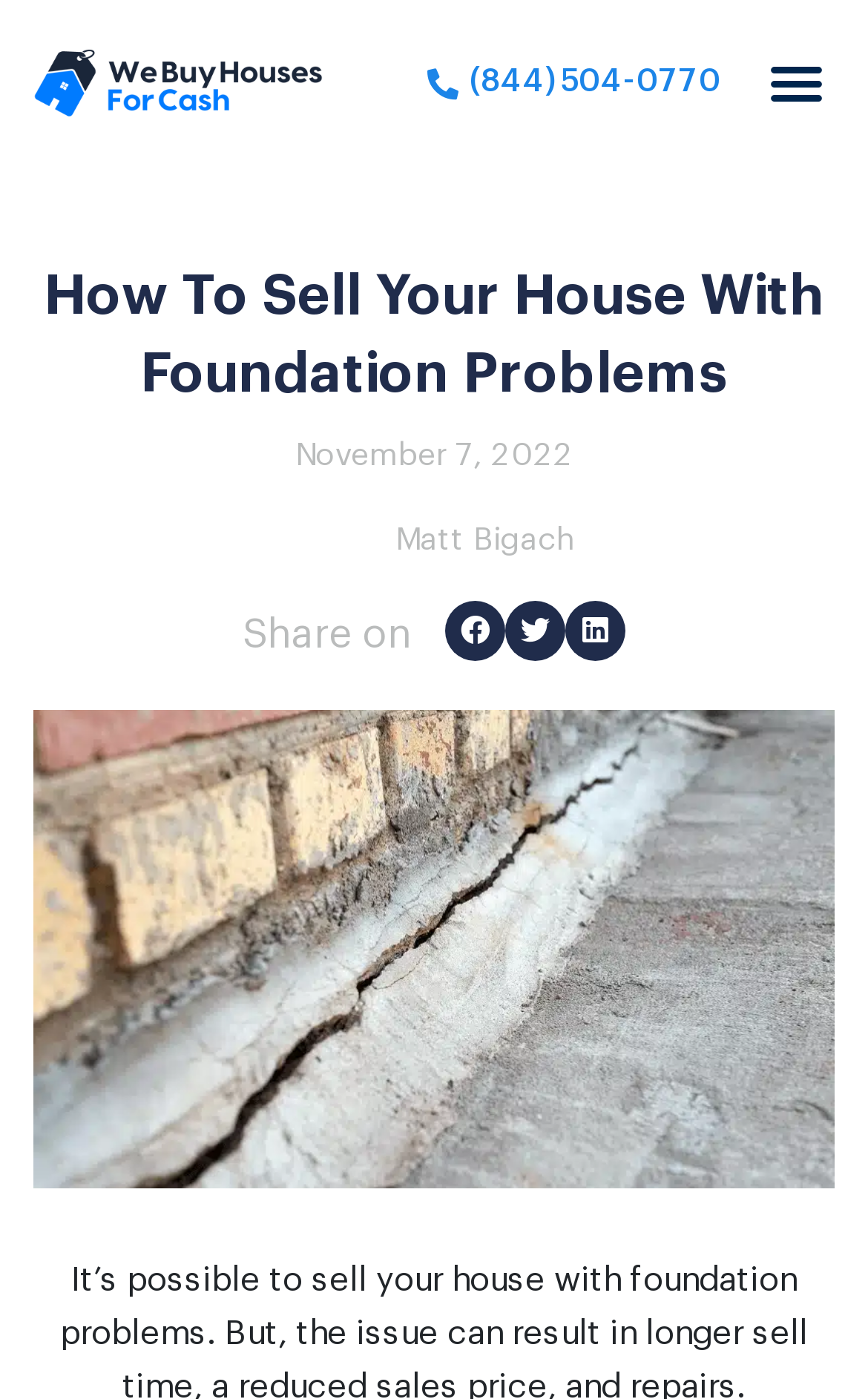What is the logo of the company?
Provide a concise answer using a single word or phrase based on the image.

We Buy Houses For Cash